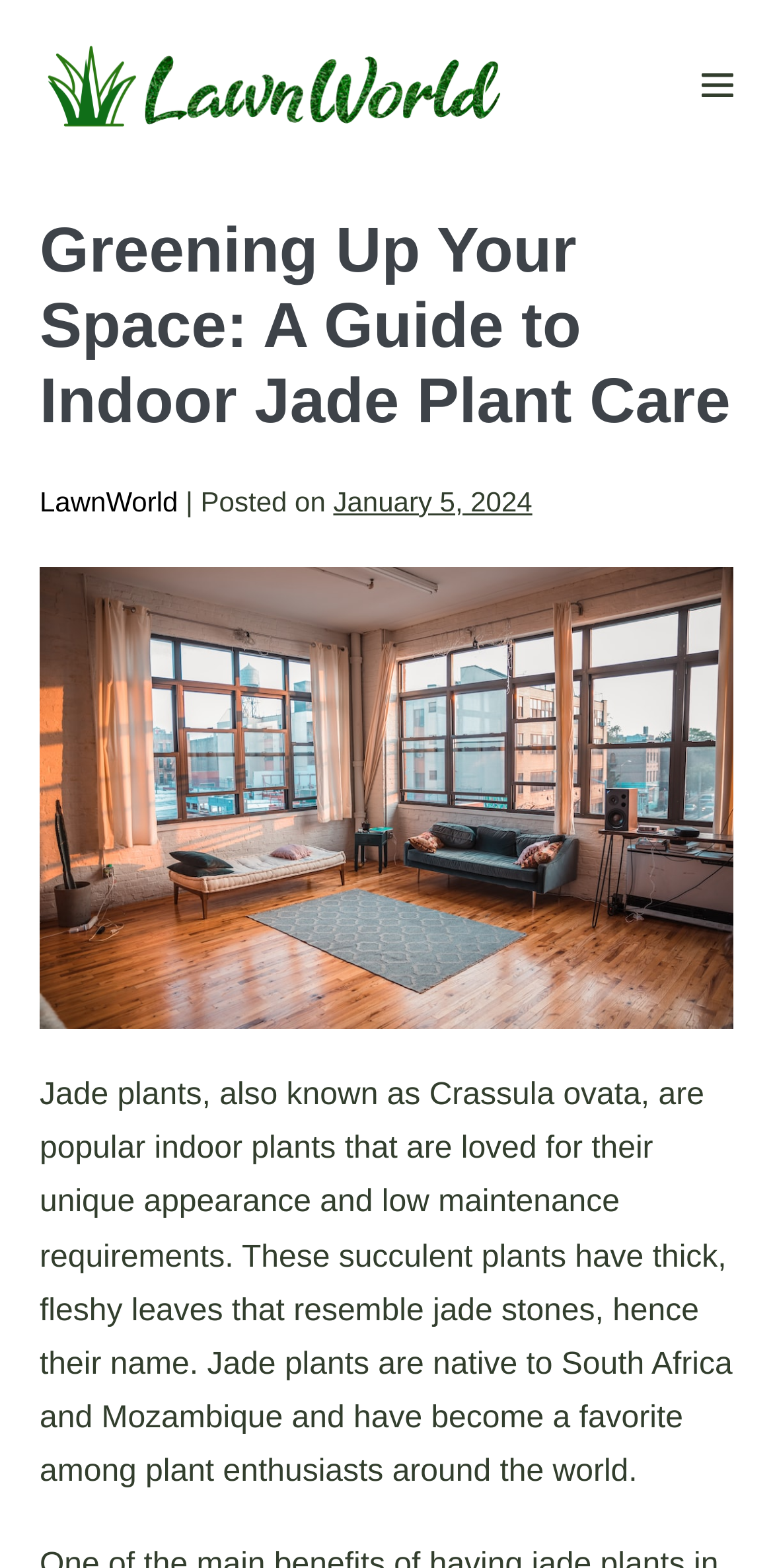What type of plant is being discussed?
Please ensure your answer is as detailed and informative as possible.

Based on the webpage content, specifically the paragraph starting with 'Jade plants, also known as Crassula ovata...', it is clear that the webpage is discussing jade plants.